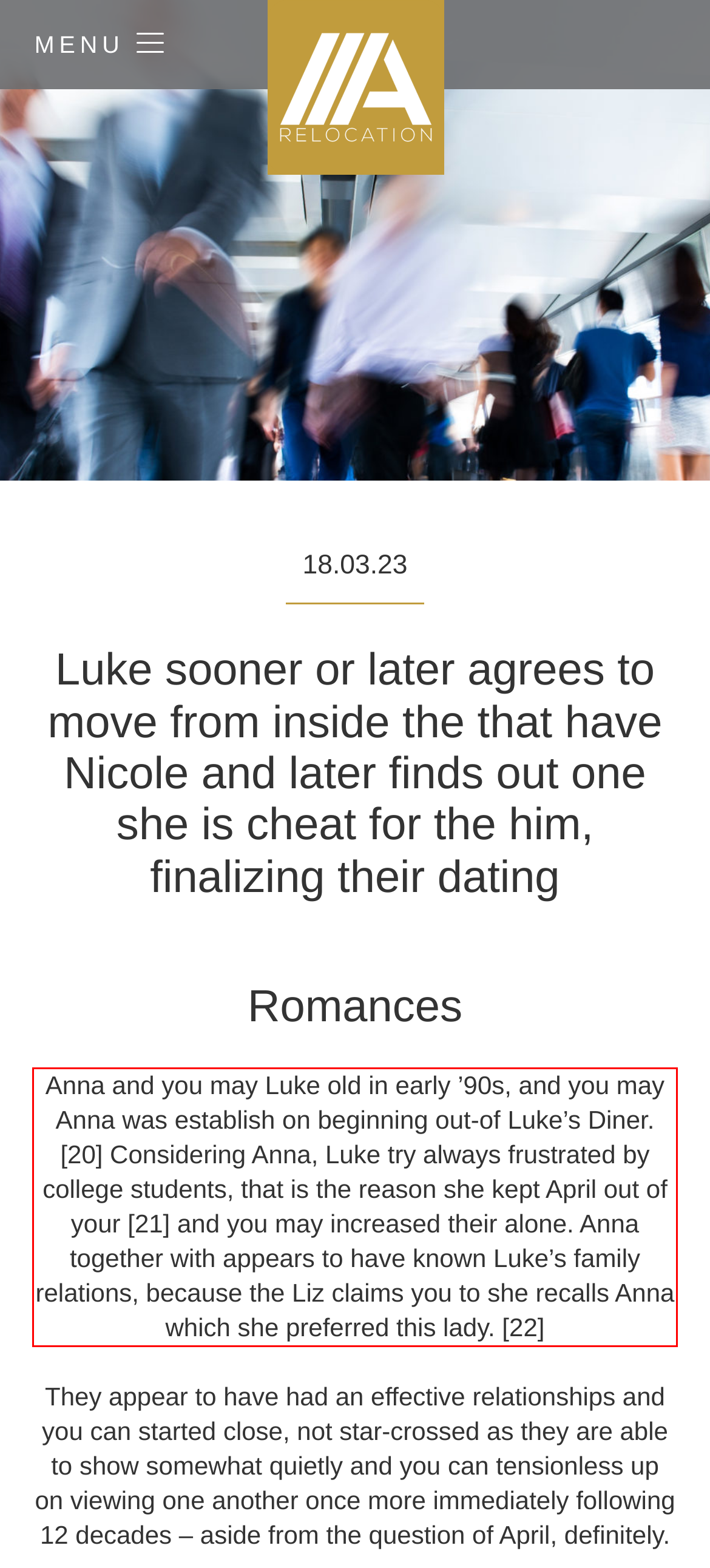In the screenshot of the webpage, find the red bounding box and perform OCR to obtain the text content restricted within this red bounding box.

Anna and you may Luke old in early ’90s, and you may Anna was establish on beginning out-of Luke’s Diner. [20] Considering Anna, Luke try always frustrated by college students, that is the reason she kept April out of your [21] and you may increased their alone. Anna together with appears to have known Luke’s family relations, because the Liz claims you to she recalls Anna which she preferred this lady. [22]